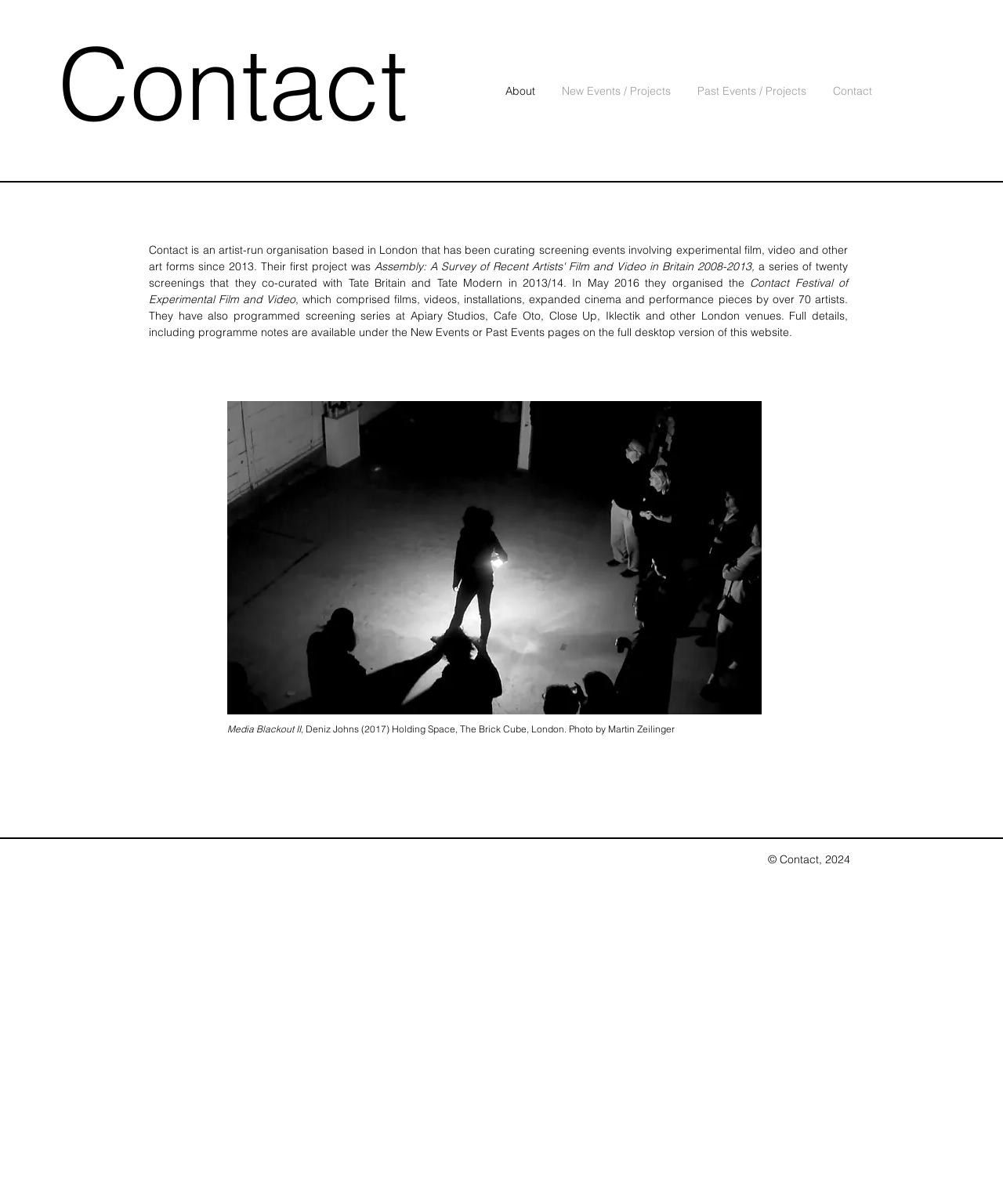What is the name of the organisation?
Refer to the image and respond with a one-word or short-phrase answer.

Contact